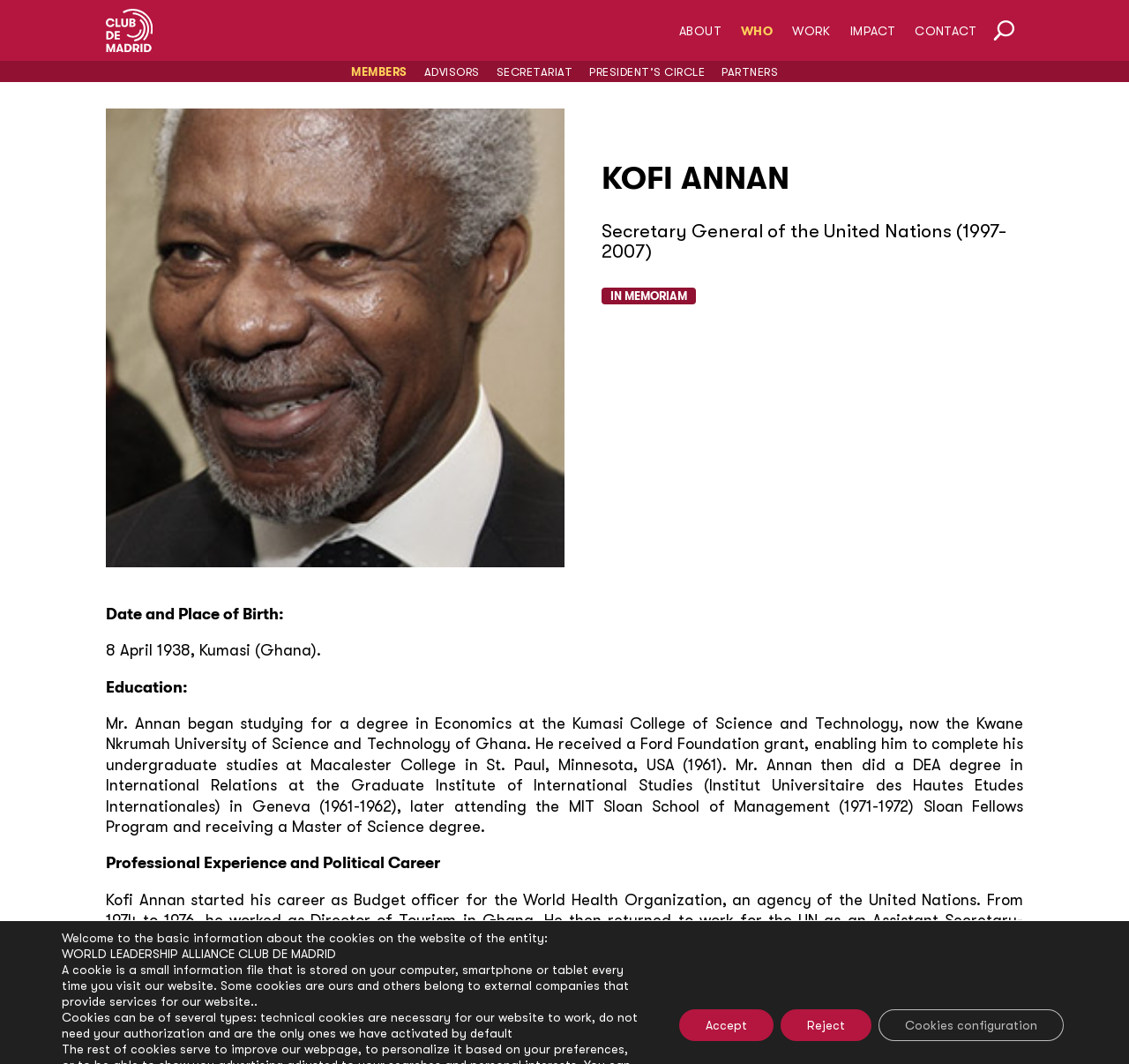Show the bounding box coordinates of the region that should be clicked to follow the instruction: "Click the WORK link."

[0.702, 0.023, 0.736, 0.041]